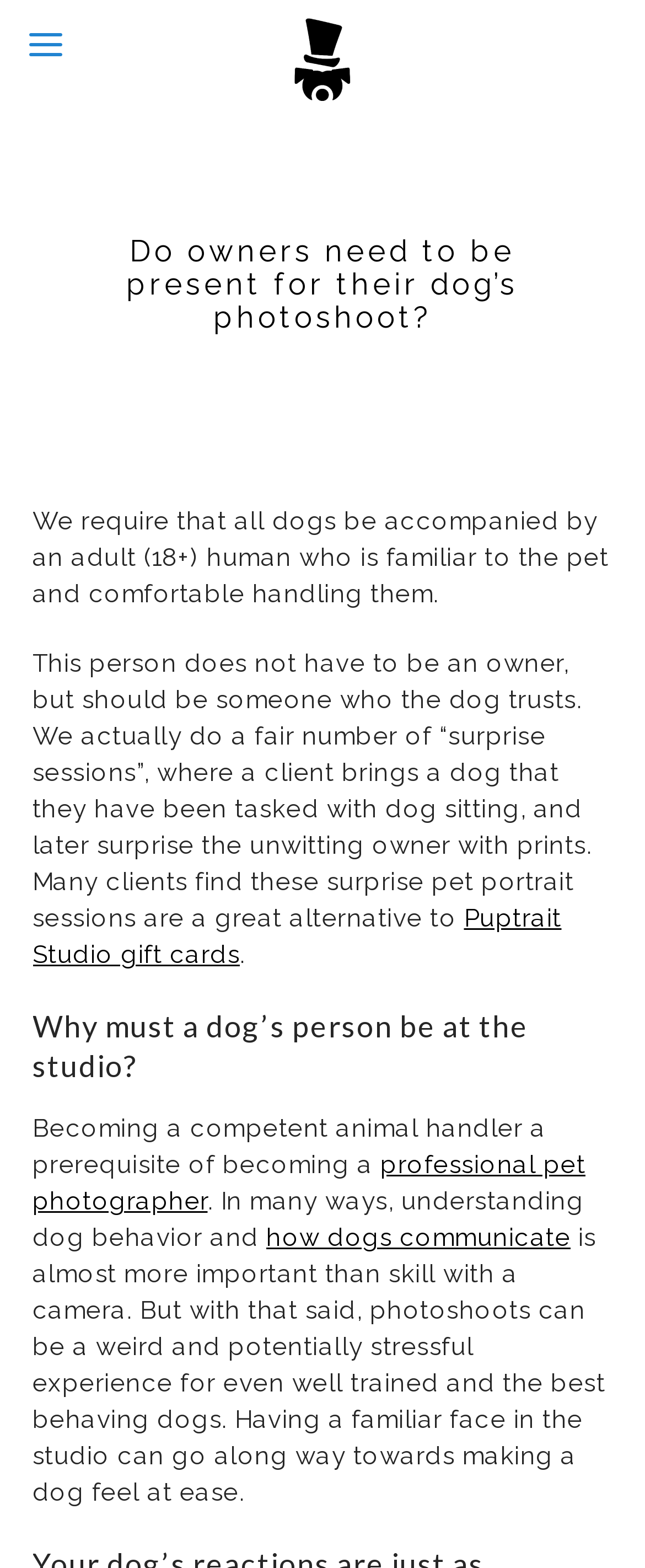For the following element description, predict the bounding box coordinates in the format (top-left x, top-left y, bottom-right x, bottom-right y). All values should be floating point numbers between 0 and 1. Description: Puptrait Studio gift cards

[0.05, 0.577, 0.871, 0.619]